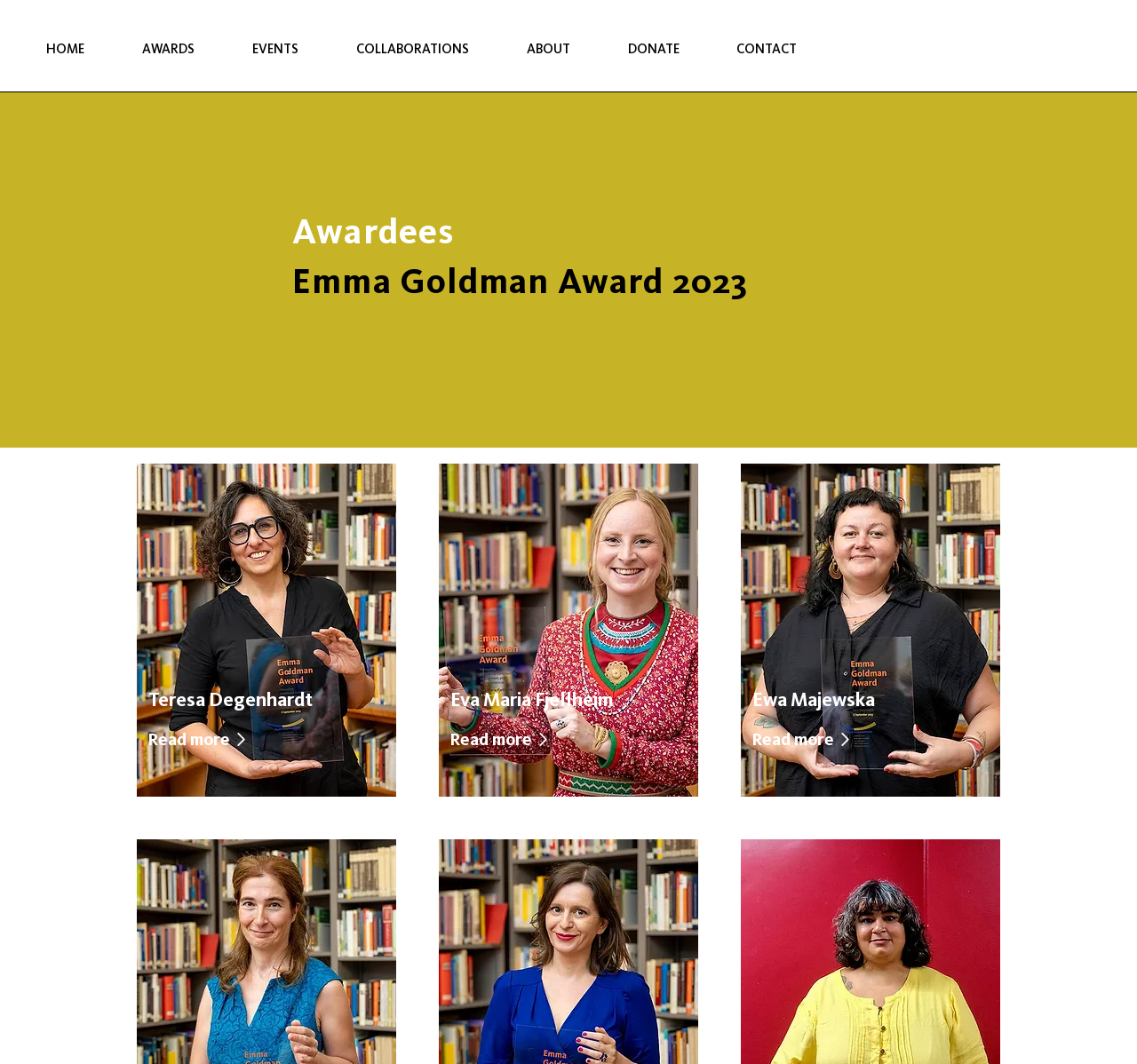How many awardees are listed on this page?
Provide a detailed answer to the question using information from the image.

I counted the number of headings with names, such as 'Teresa Degenhardt', 'Eva Maria Fjellheim', and 'Ewa Majewska', and found there are 3 awardees listed on this page.